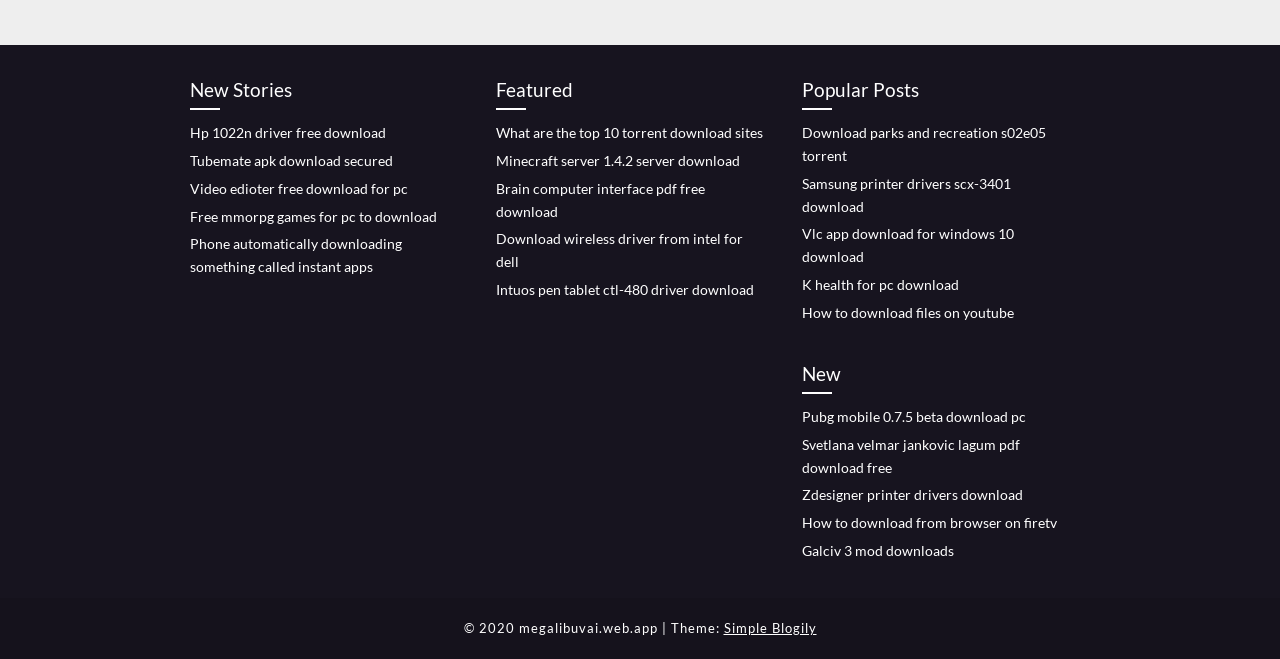Extract the bounding box coordinates for the HTML element that matches this description: "K health for pc download". The coordinates should be four float numbers between 0 and 1, i.e., [left, top, right, bottom].

[0.627, 0.418, 0.749, 0.444]